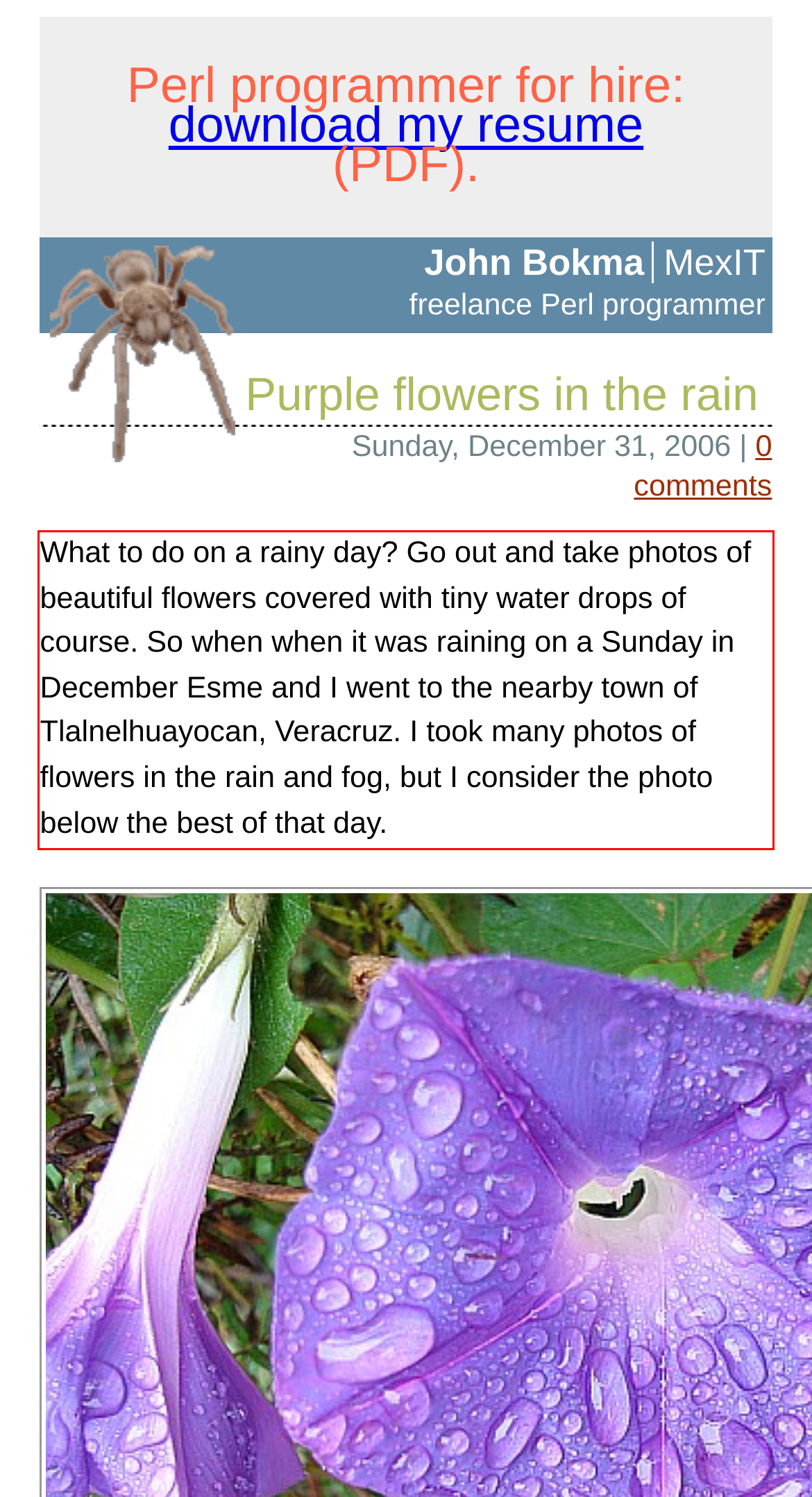Please analyze the provided webpage screenshot and perform OCR to extract the text content from the red rectangle bounding box.

What to do on a rainy day? Go out and take photos of beautiful flowers covered with tiny water drops of course. So when when it was raining on a Sunday in December Esme and I went to the nearby town of Tlalnelhuayocan, Veracruz. I took many photos of flowers in the rain and fog, but I consider the photo below the best of that day.